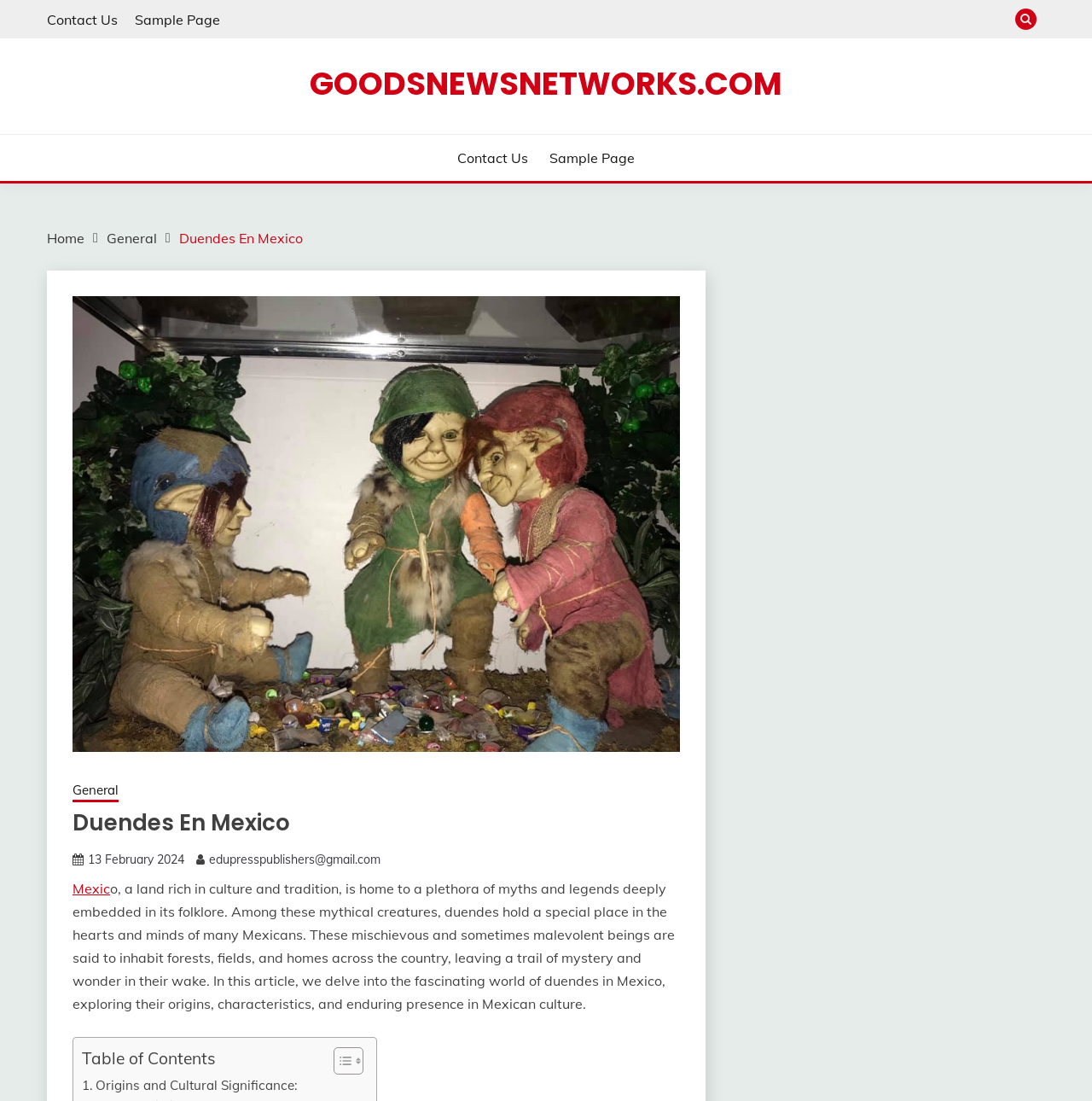Locate the bounding box coordinates of the area you need to click to fulfill this instruction: 'go back to home page'. The coordinates must be in the form of four float numbers ranging from 0 to 1: [left, top, right, bottom].

[0.043, 0.208, 0.077, 0.224]